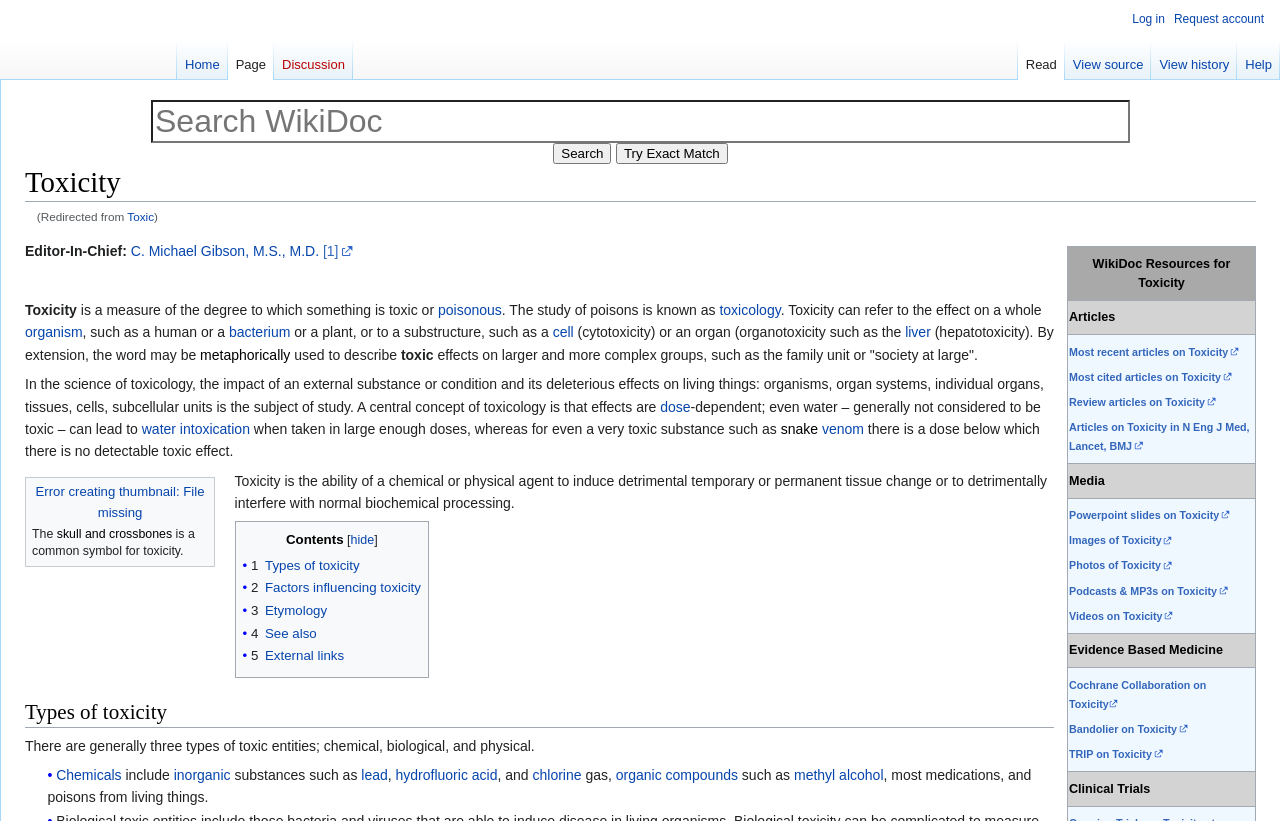Give a detailed account of the webpage, highlighting key information.

The webpage is about toxicity, with a heading "Toxicity" at the top. Below the heading, there is a search bar with a "Search" button and an "Try Exact Match" button. On the top-right corner, there are links to "Jump to navigation" and "Jump to search".

The main content of the webpage is divided into sections. The first section provides a brief introduction to toxicity, defining it as a measure of the degree to which something is toxic or poisonous. It also mentions that the study of poisons is known as toxicology.

The next section appears to be a table or grid with multiple rows and columns. The columns are headed by "WikiDoc Resources for Toxicity", "Articles", "Media", "Evidence Based Medicine", and "Clinical Trials". Each row contains links to various resources related to toxicity, such as articles, images, powerpoint slides, and clinical trials.

Below the table, there is a section with a heading "Editor-In-Chief" followed by a link to "C. Michael Gibson, M.S., M.D.". This is followed by a section of text that discusses the concept of toxicity in more detail, including its effects on organisms, organs, and cells.

There is also an image on the page, which appears to be a figure with a caption. The image is not displayed, but the caption mentions the skull and crossbones symbol, which is commonly used to represent toxicity.

The webpage also has a navigation menu on the right side, which allows users to jump to different sections of the page, including "Types of toxicity", "Factors influencing toxicity", and "Etymology".